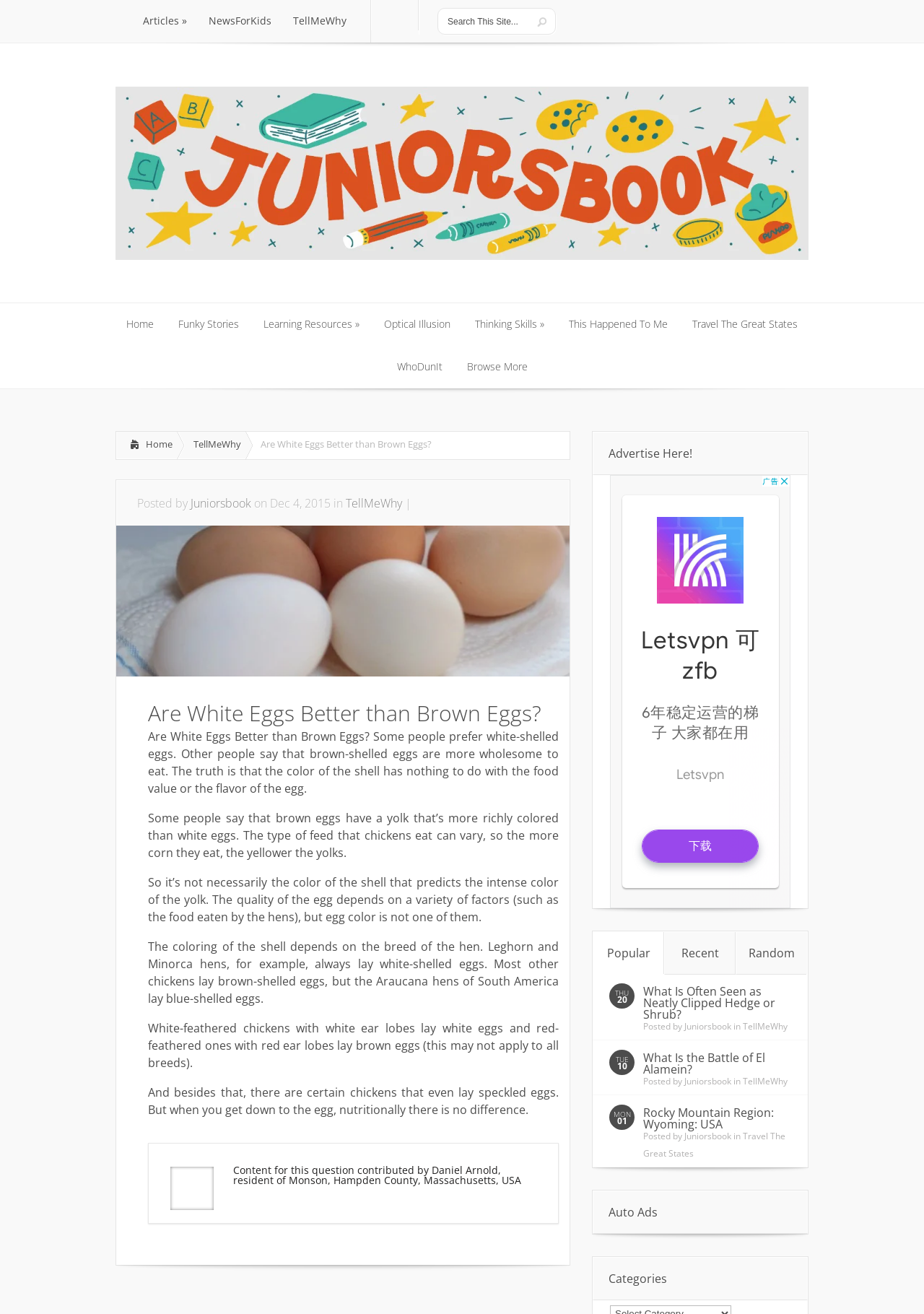Determine the main headline of the webpage and provide its text.

Are White Eggs Better than Brown Eggs?